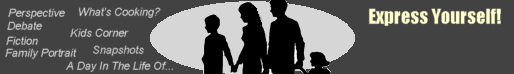Answer the question below using just one word or a short phrase: 
How many topics are listed alongside the main image?

Six